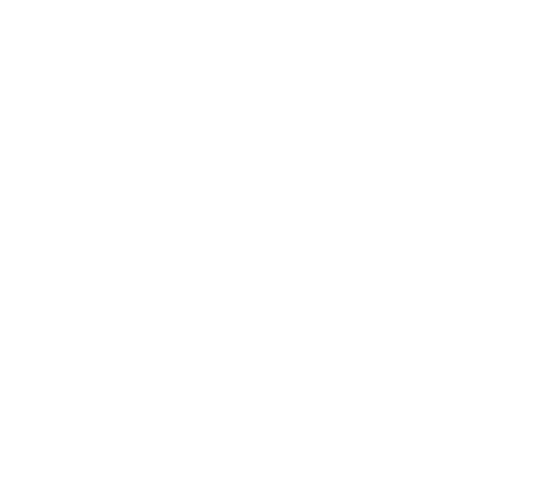What types of fleet options are mentioned?
Answer the question with a detailed explanation, including all necessary information.

The textual elements on the webpage highlight the company's capabilities, including their diverse fleet options, which are specifically mentioned as End Dumps, Side Dumps, Flatbeds, and Dry Vans, indicating the range of services offered by Huls Bros Trucking.